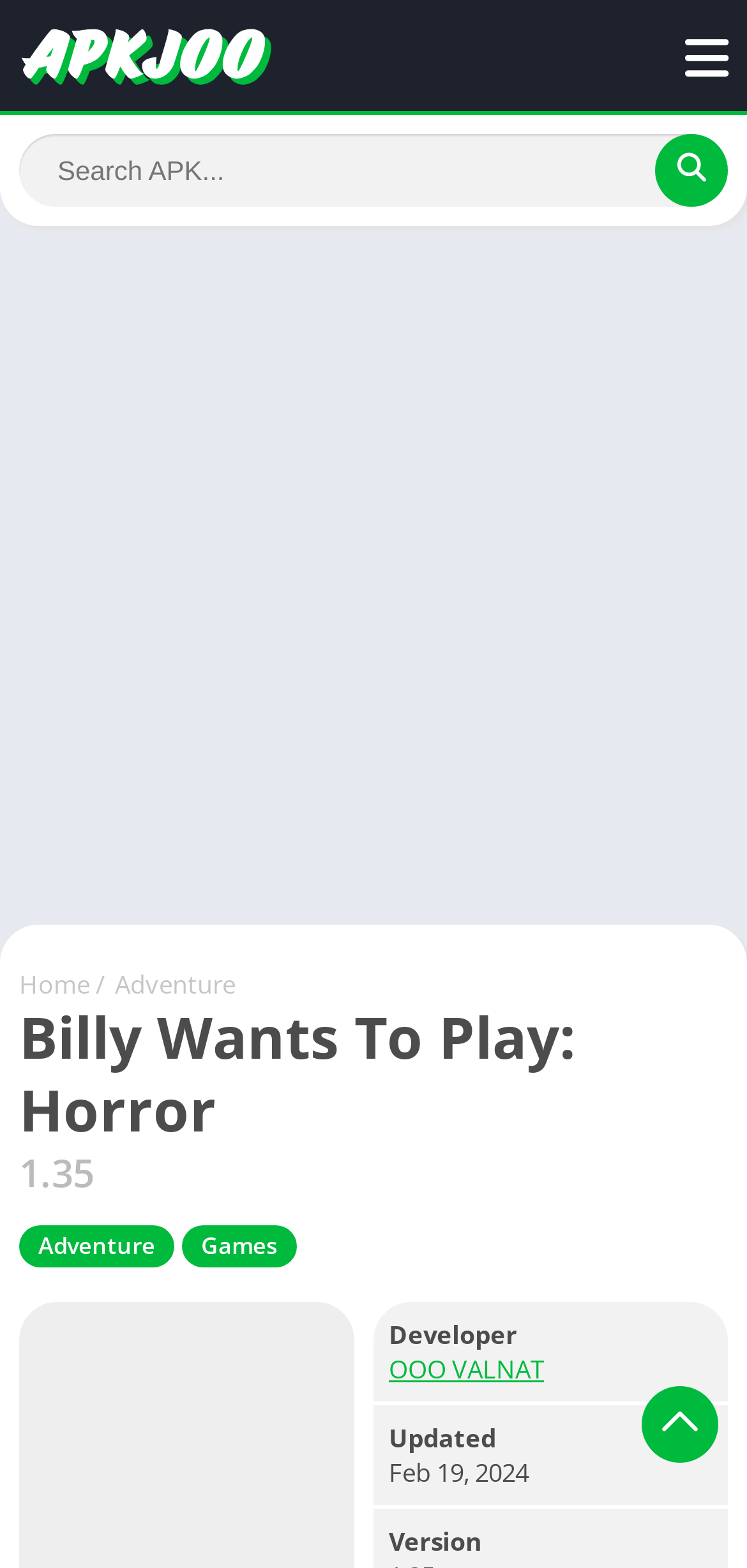What is the category of Billy Wants To Play: Horror?
Answer with a single word or phrase, using the screenshot for reference.

Adventure